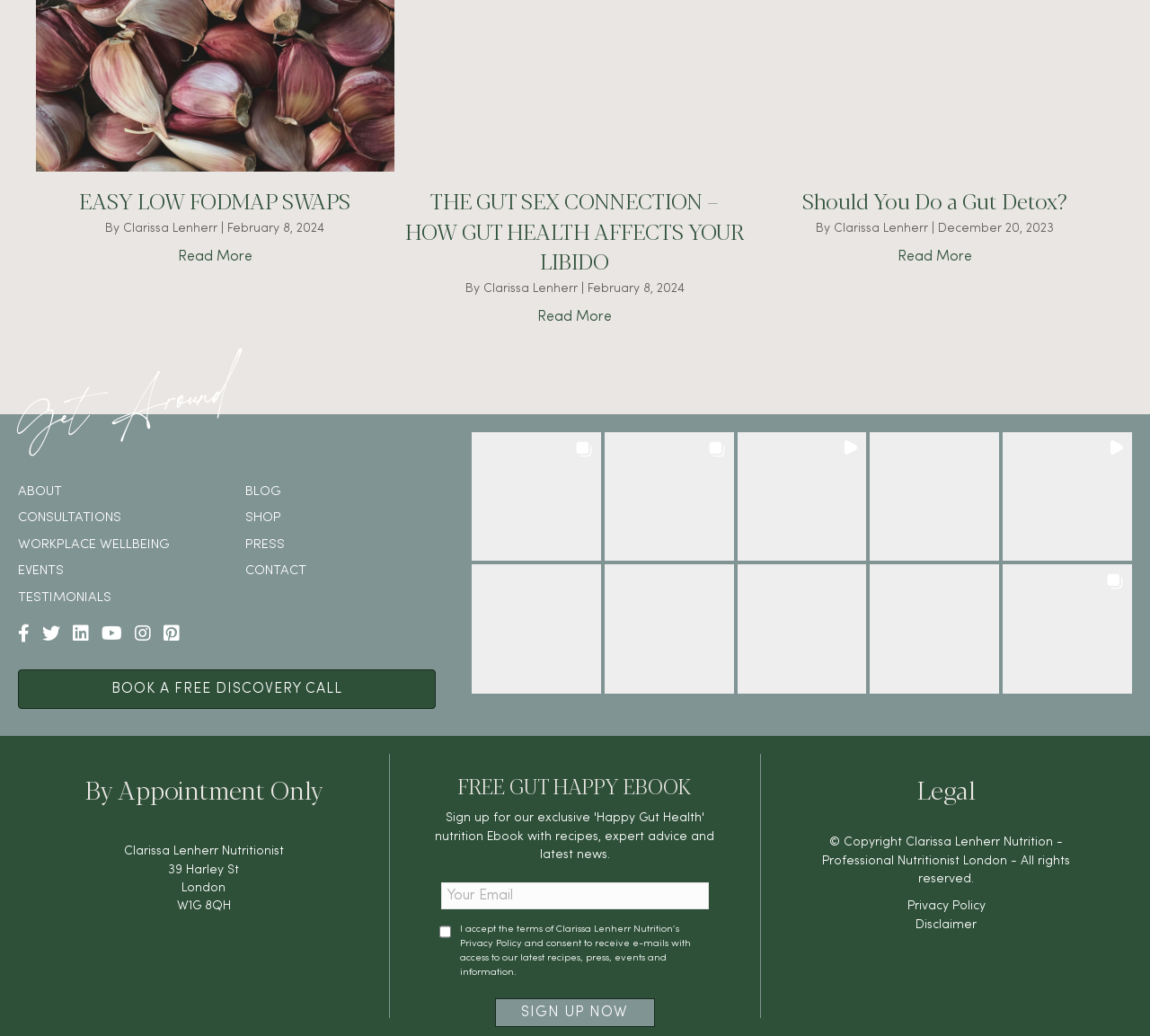Locate the bounding box coordinates of the element I should click to achieve the following instruction: "Check the 'LEGAL' section".

[0.693, 0.745, 0.953, 0.779]